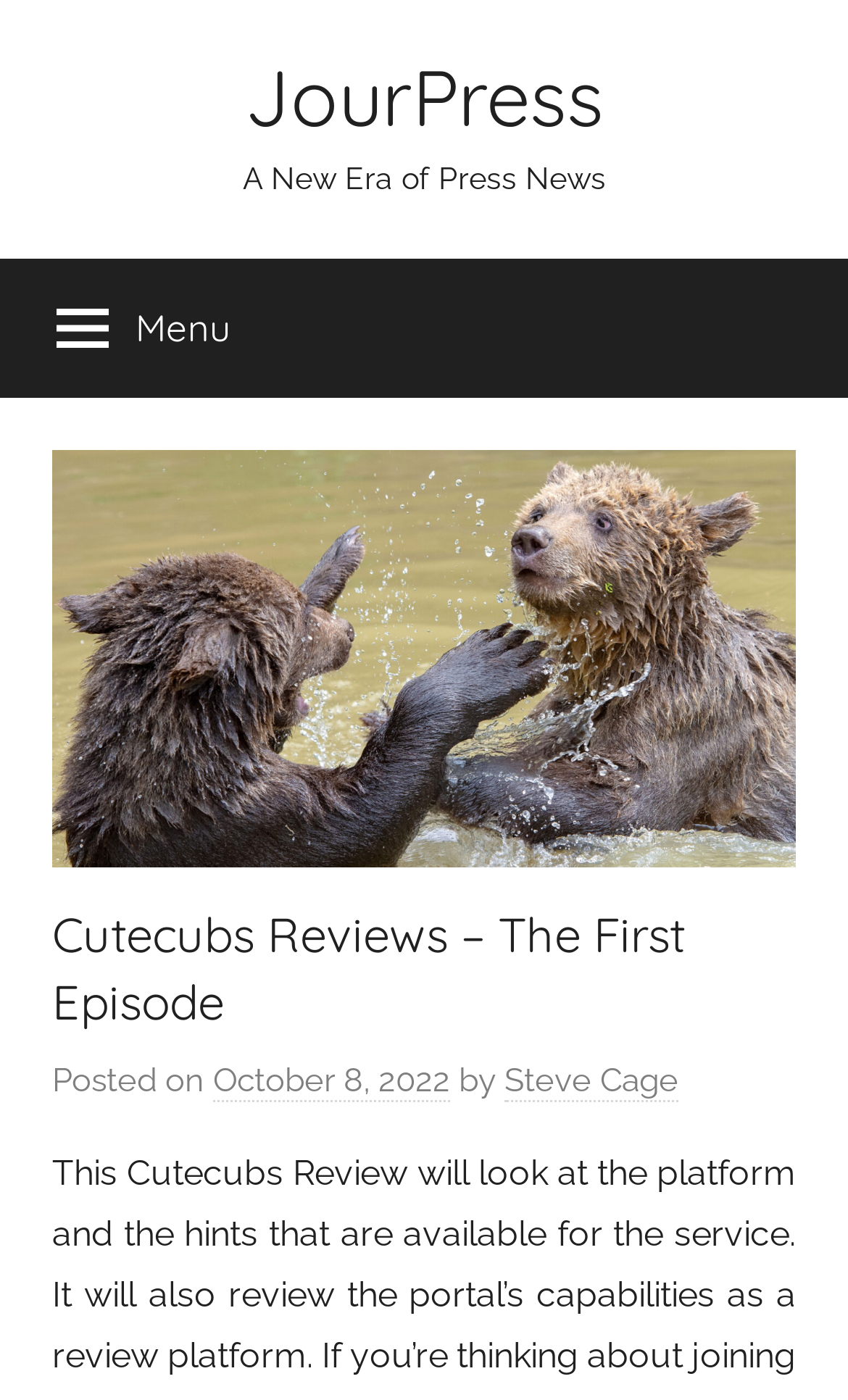Please answer the following question using a single word or phrase: 
When was the current article posted?

October 8, 2022